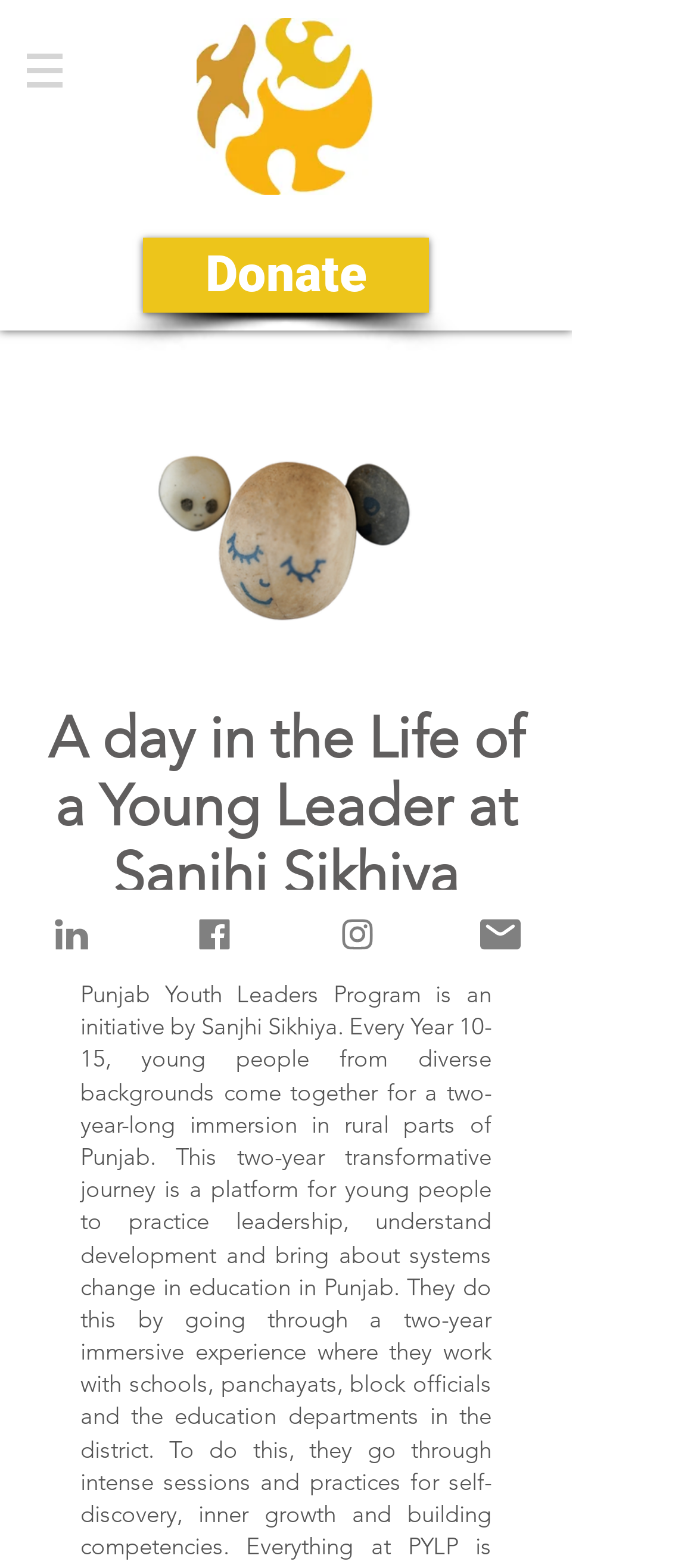Provide an in-depth description of the elements and layout of the webpage.

The webpage is about the Punjab Youth Leaders Program, an initiative by Sanjhi Sikhiya. At the top-left corner, there is a navigation menu labeled "Site" with a button that has a popup menu. Below the navigation menu, there is a large image that takes up most of the top section of the page, with a heading "A day in the Life of a Young Leader at Sanjhi Sikhiya" positioned at the top-right corner of the image.

On the top-right side of the page, there are four social media links: LinkedIn, Facebook, Instagram, and Join Us Now, each accompanied by its respective icon. These links are aligned horizontally and are positioned near the top edge of the page.

In the middle of the page, there is a prominent image "SS 4.jpg" that takes up a significant portion of the page's width. Below this image, there is a link labeled "Donate".

The page has a total of five images, including the social media icons and the "1.png" image, which is positioned near the top-center of the page. Overall, the page has a clean layout with a focus on the Punjab Youth Leaders Program and its related content.